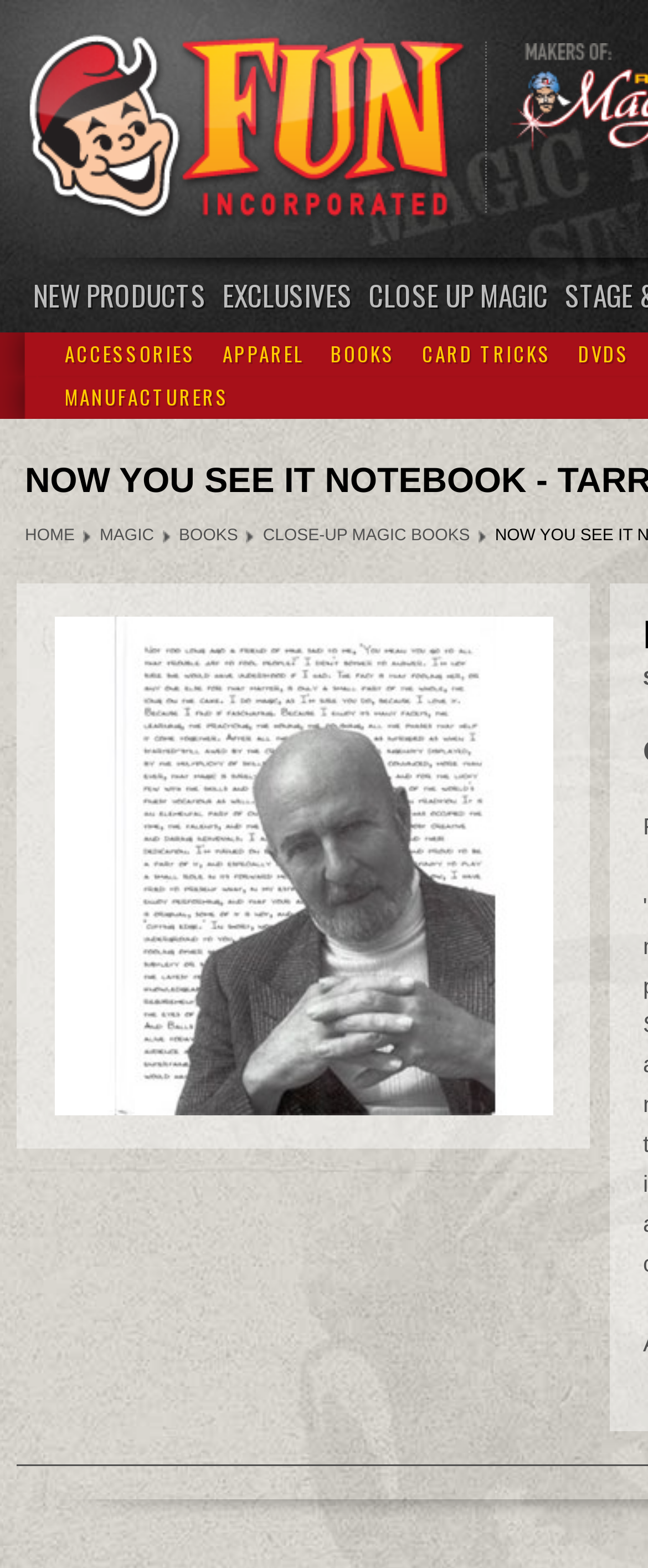Could you provide the bounding box coordinates for the portion of the screen to click to complete this instruction: "explore ACCESSORIES"?

[0.079, 0.212, 0.323, 0.24]